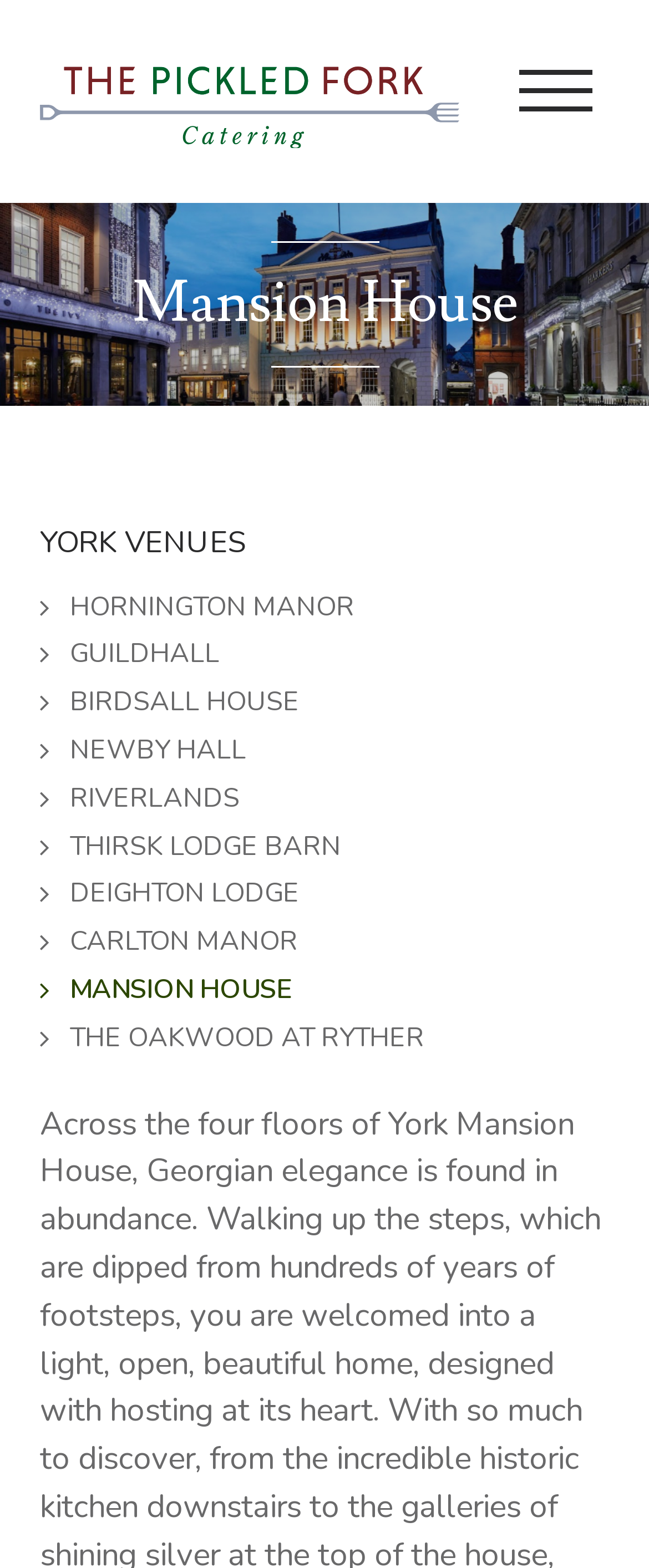Provide the bounding box coordinates for the area that should be clicked to complete the instruction: "visit THE OAKWOOD AT RYTHER".

[0.062, 0.649, 0.654, 0.674]